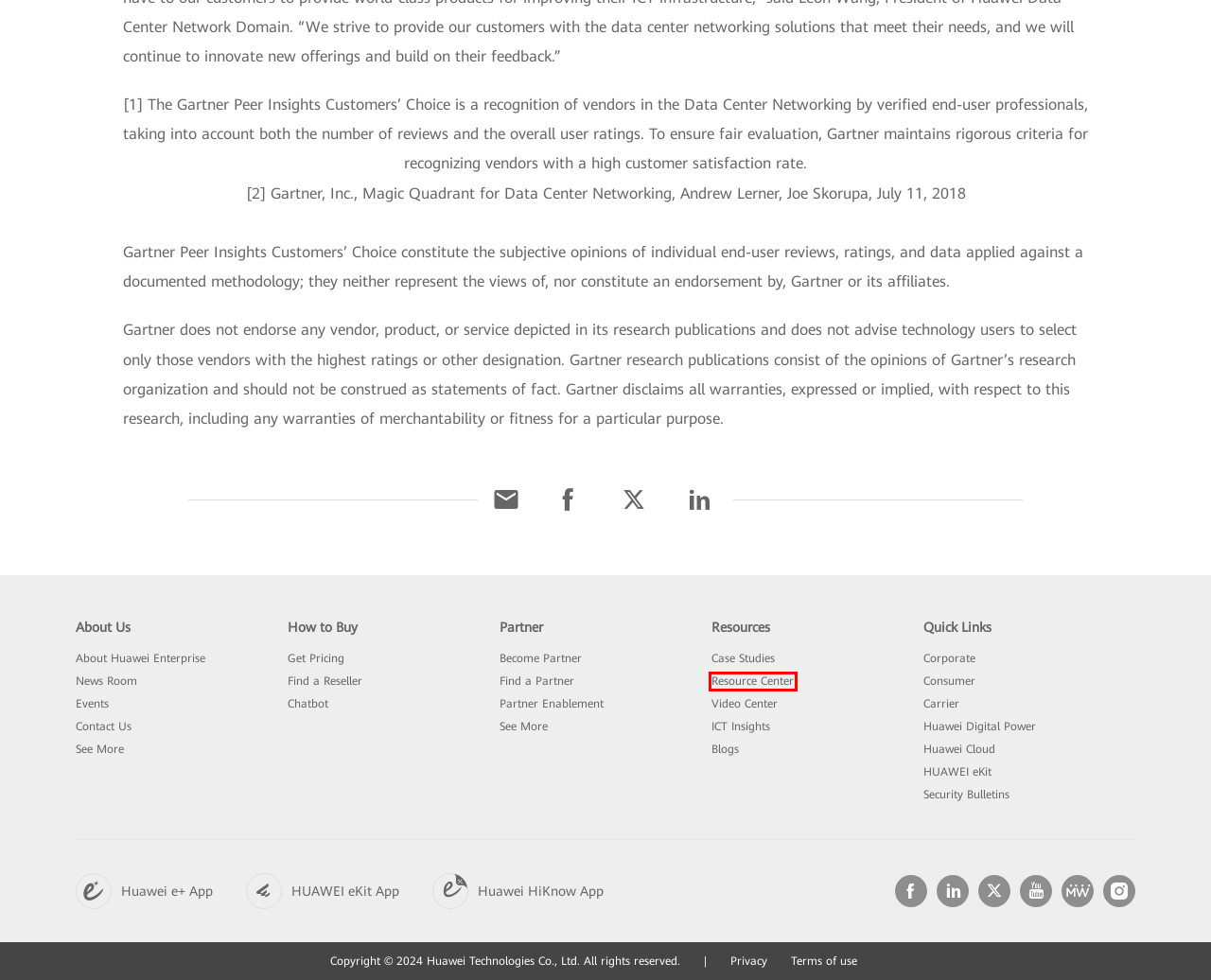Assess the screenshot of a webpage with a red bounding box and determine which webpage description most accurately matches the new page after clicking the element within the red box. Here are the options:
A. HUAWEI eKit
B. Marketing Material - Material List
C. Huawei - Building a Fully Connected, Intelligent World
D. 企业服务App
E. Huawei Cloud - Everything as a Service | Huawei Cloud
F. University Home Page
G. Huawei Enterprise WeiKnow
H. Video Center – Huawei Enterprise

B